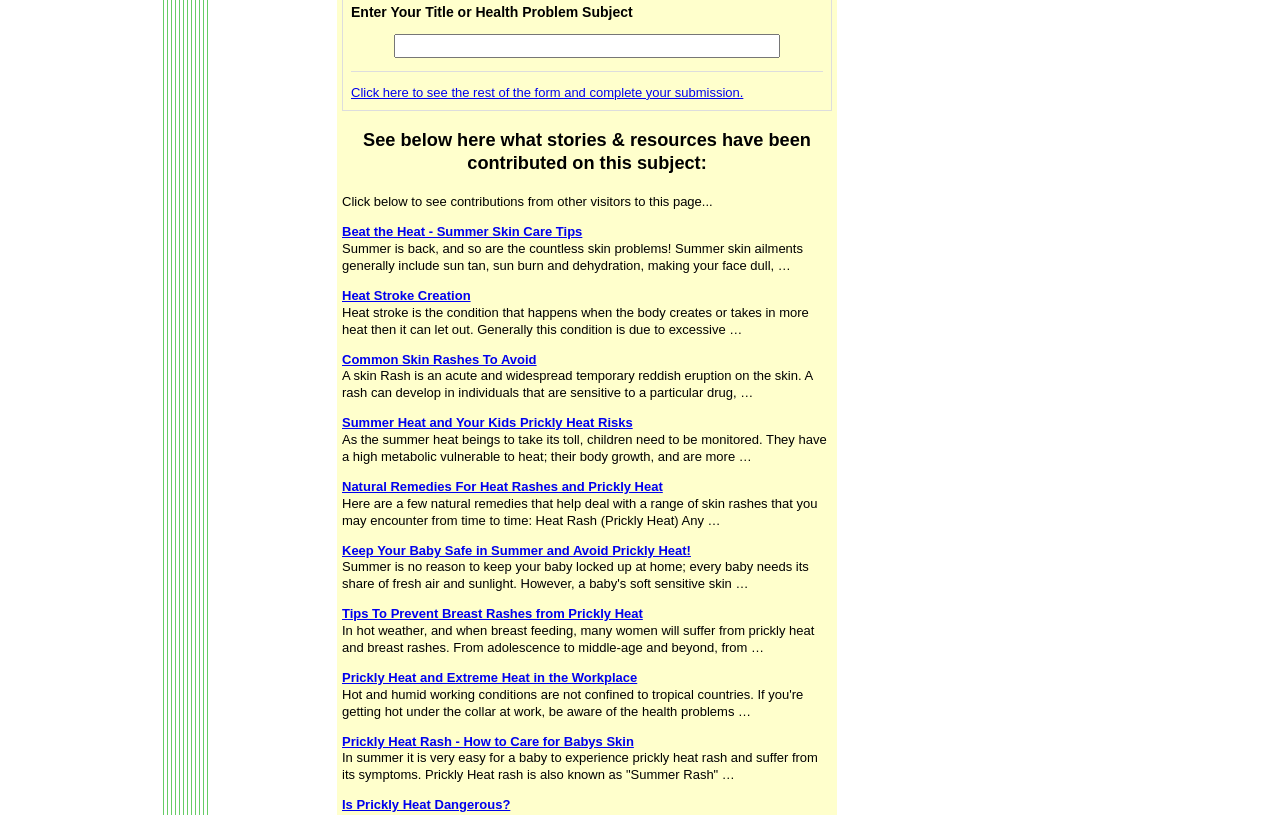What is the condition described in the link 'Heat Stroke Creation'?
Refer to the image and give a detailed answer to the query.

The static text associated with the link 'Heat Stroke Creation' explains that heat stroke is a condition that occurs when the body creates or takes in more heat than it can let out, often due to excessive heat exposure.